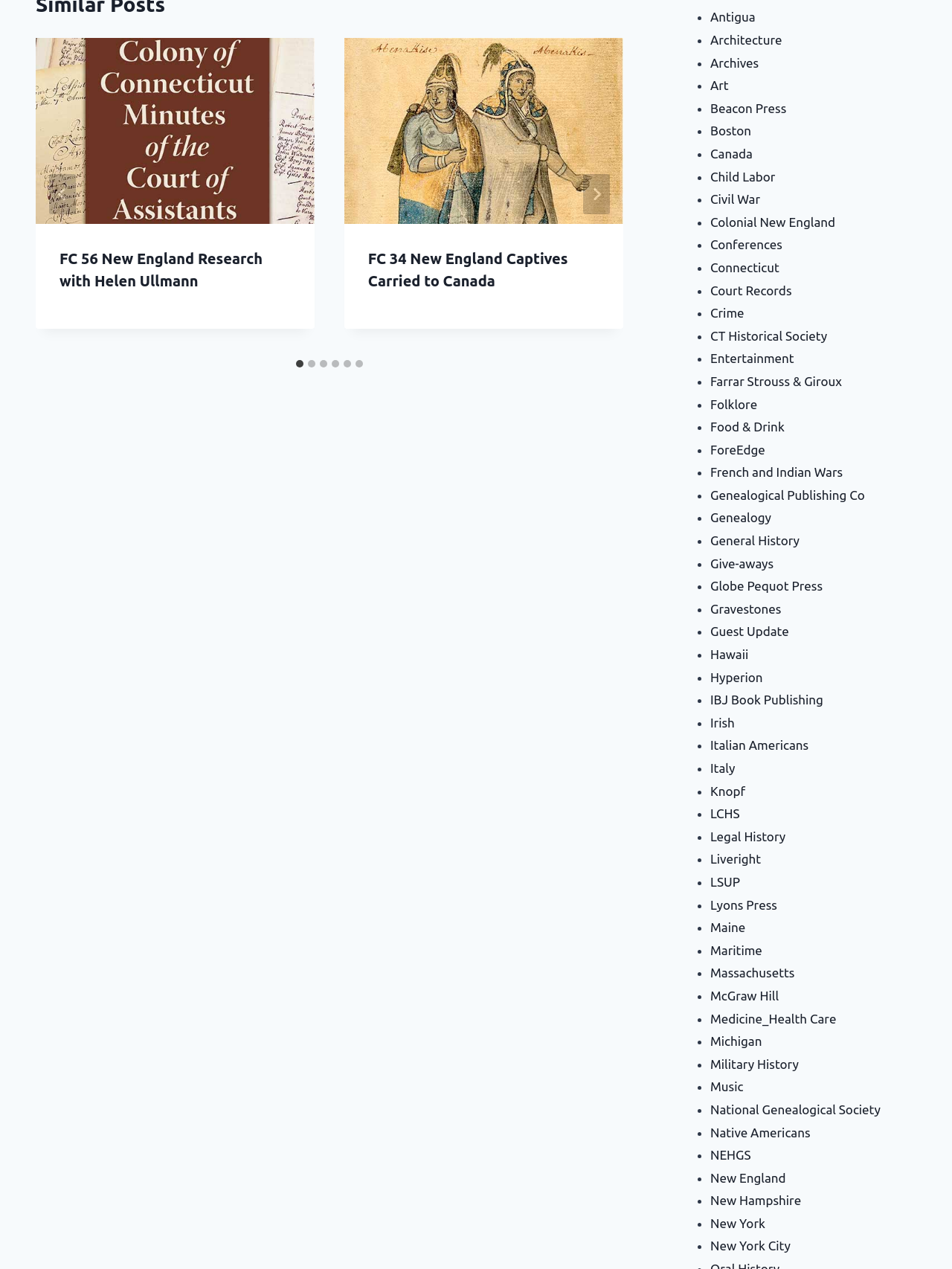Use the details in the image to answer the question thoroughly: 
What is the category of the link 'Antigua'?

The link 'Antigua' is categorized under 'General History', as it is listed among other links related to historical topics, such as 'Colonial New England', 'Civil War', and 'French and Indian Wars'.